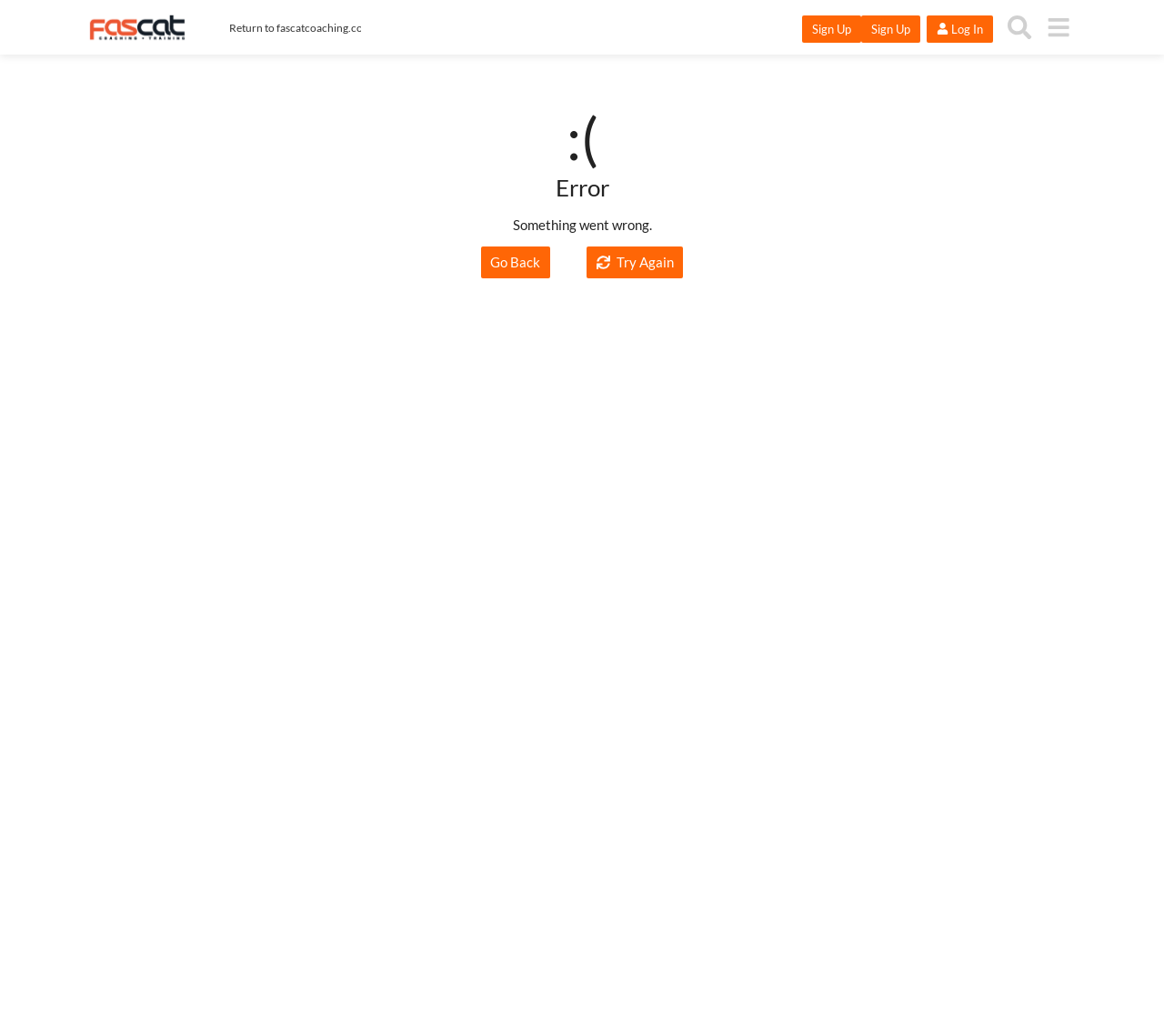Answer the following in one word or a short phrase: 
How many buttons are there in the top navigation bar?

5